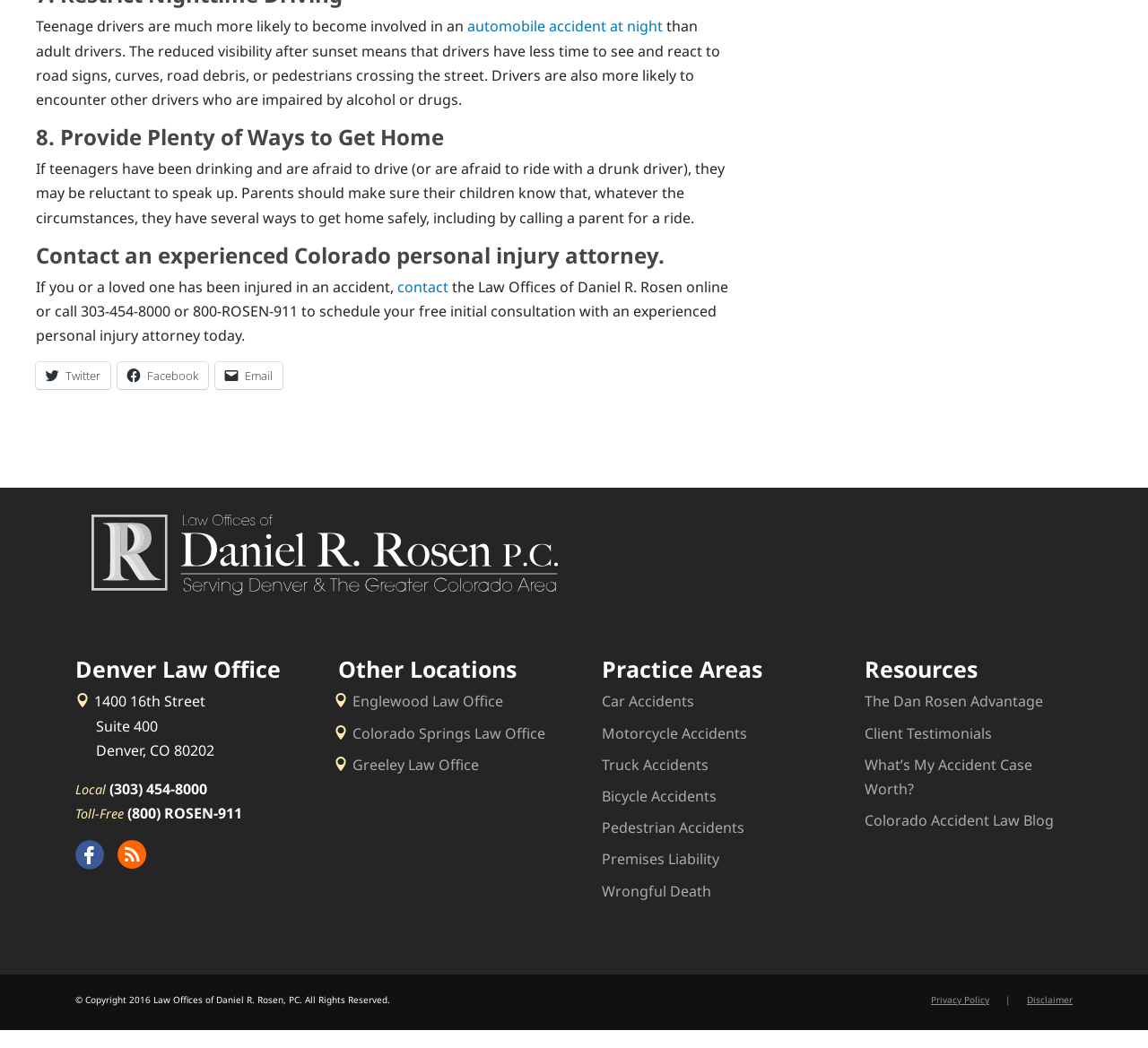Provide your answer in a single word or phrase: 
How can teenagers get home safely if they have been drinking?

By calling a parent for a ride